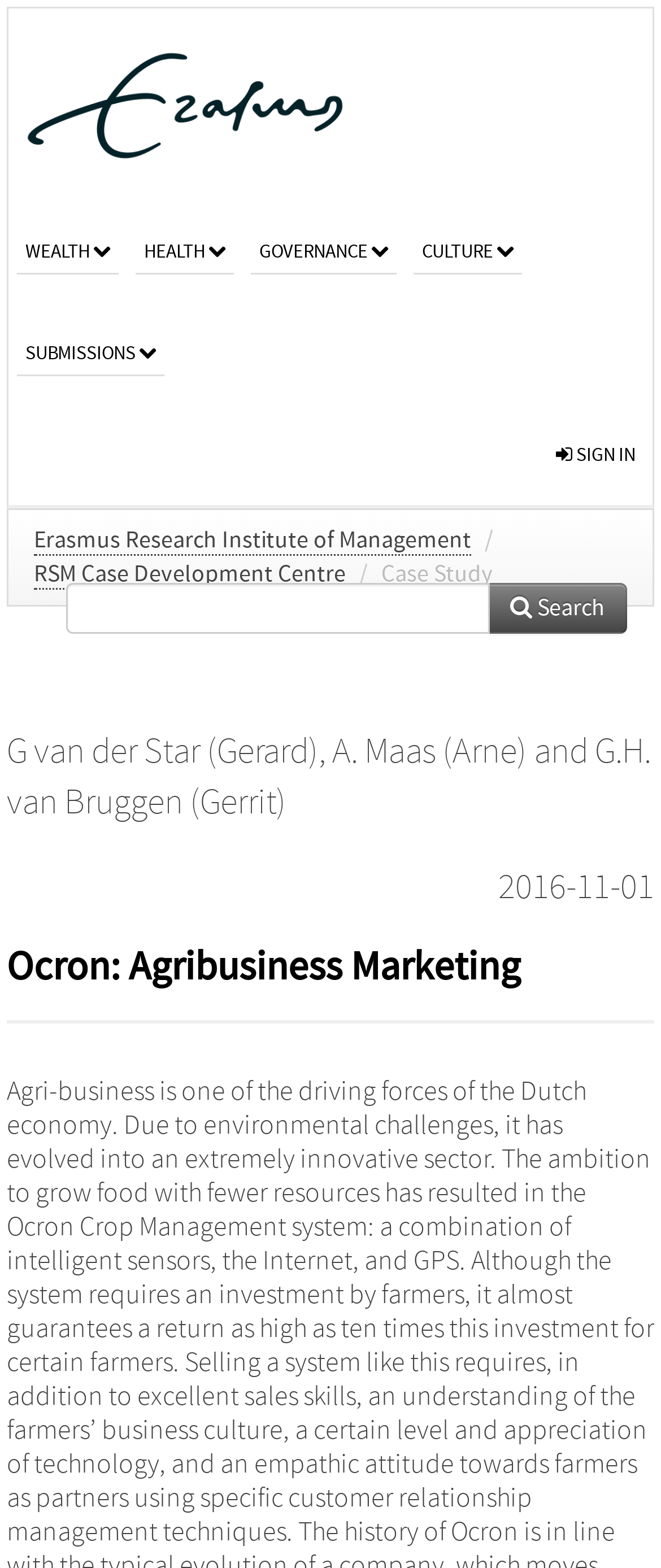Pinpoint the bounding box coordinates for the area that should be clicked to perform the following instruction: "view case study".

[0.577, 0.358, 0.746, 0.375]